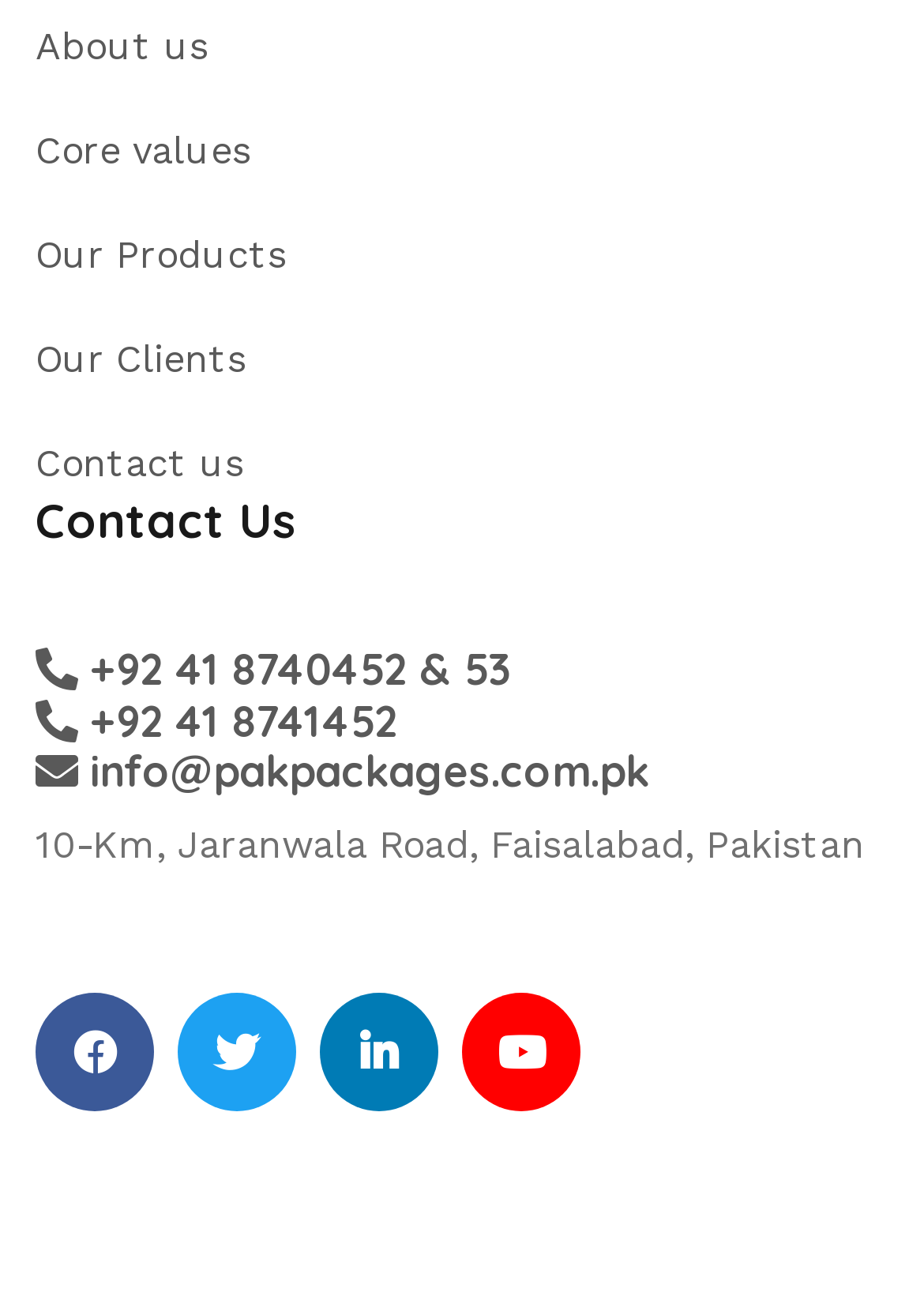Determine the bounding box coordinates of the clickable region to follow the instruction: "Go to Contact Us page".

[0.038, 0.375, 0.962, 0.418]